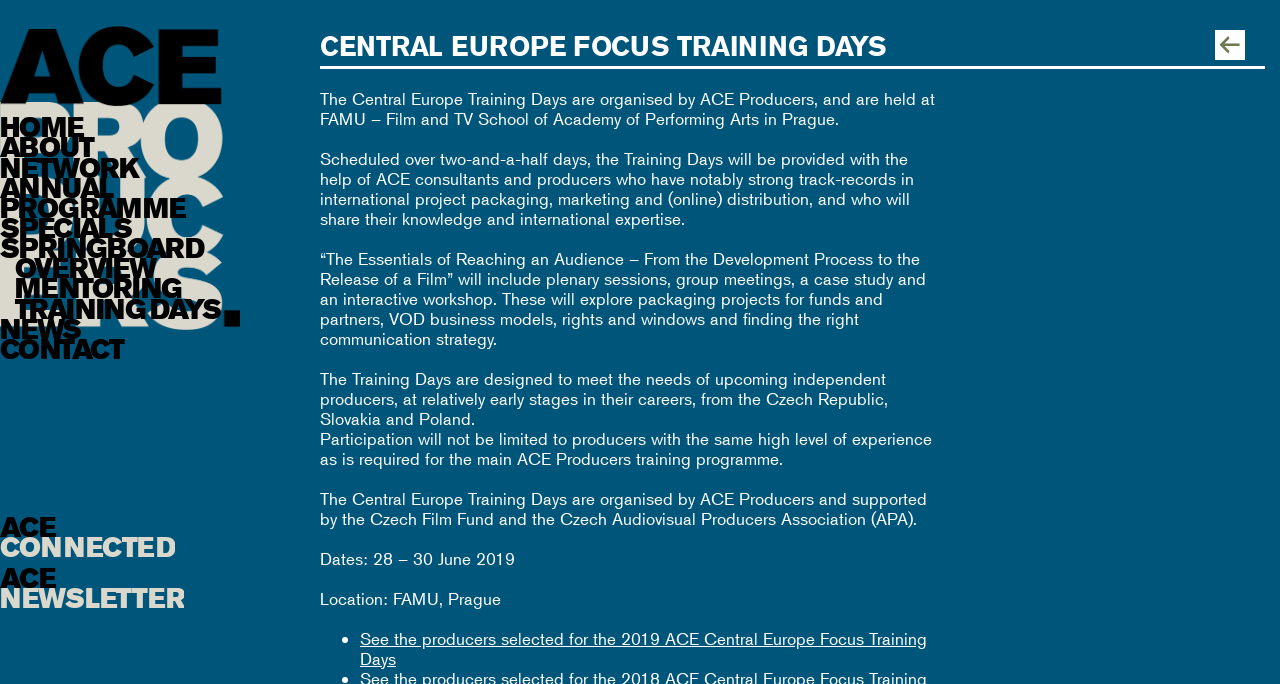Please identify the bounding box coordinates for the region that you need to click to follow this instruction: "learn about annual programme".

[0.0, 0.26, 0.188, 0.319]